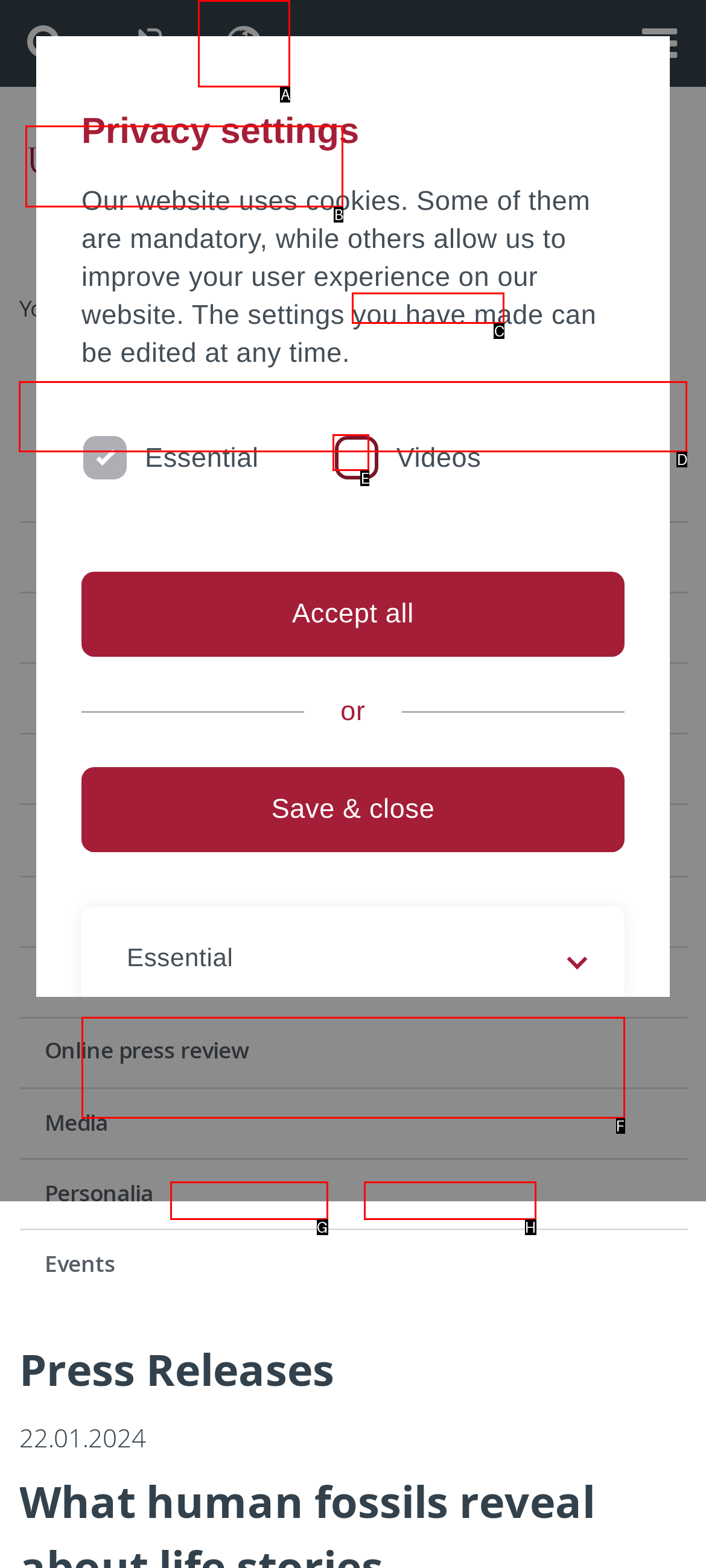Determine which UI element you should click to perform the task: Click the logo of the University Tübingen
Provide the letter of the correct option from the given choices directly.

B